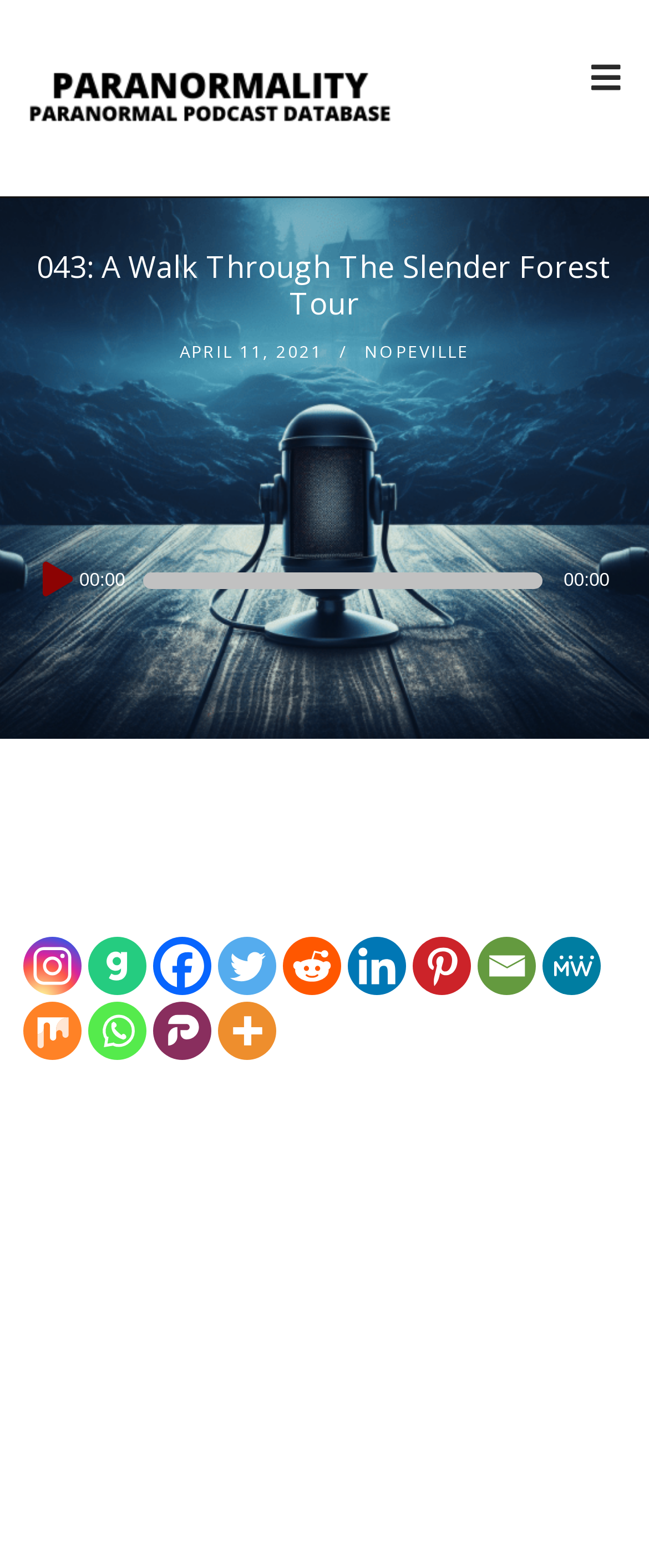Find the bounding box of the web element that fits this description: "title="Paranormality Radio"".

[0.03, 0.0, 0.615, 0.126]